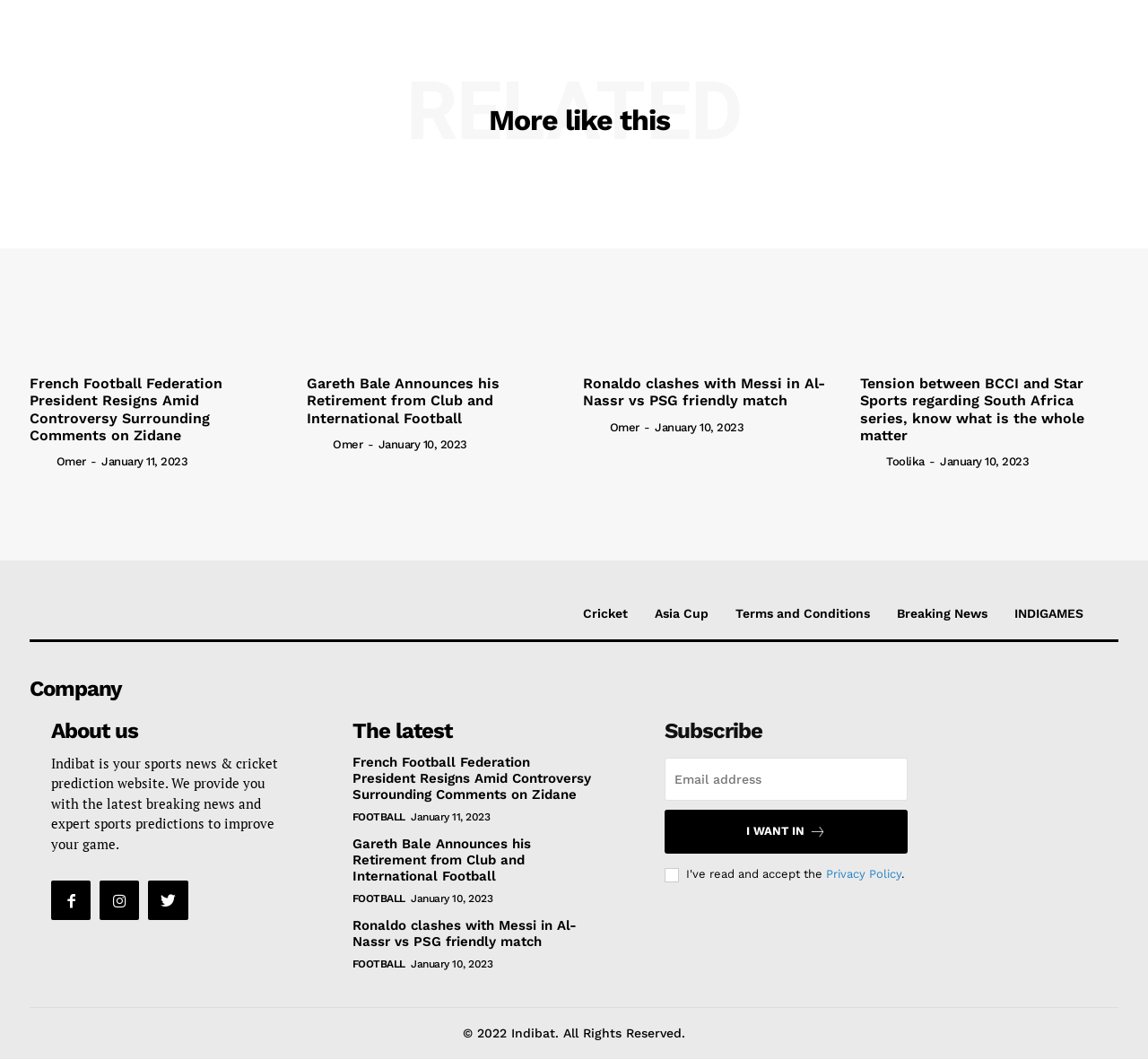Please examine the image and provide a detailed answer to the question: What is the name of the sports news website?

The name of the sports news website is Indibat, which can be seen from the static text 'Indibat is your sports news & cricket prediction website'.